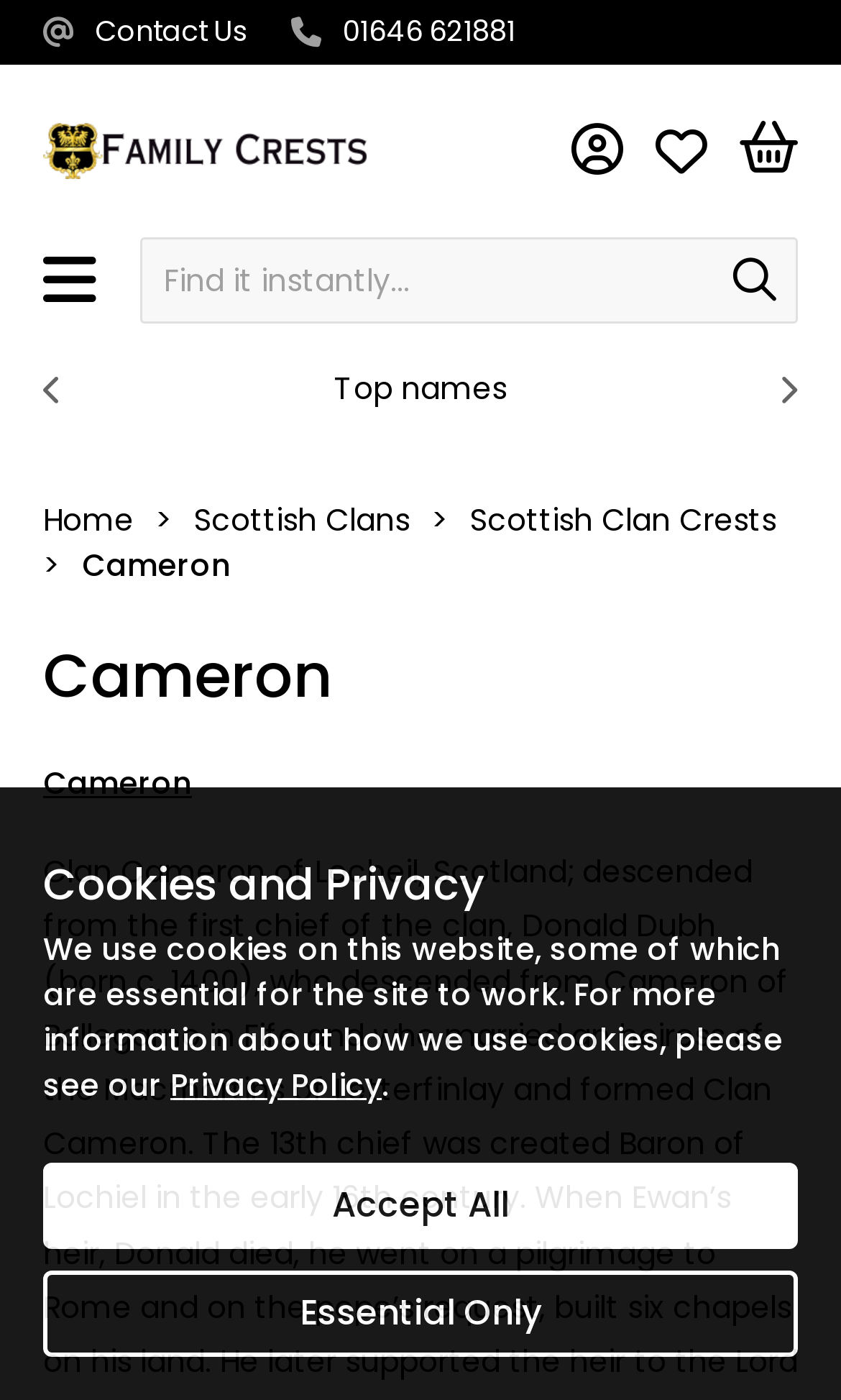How many social media links are there?
Answer the question with a detailed and thorough explanation.

I found the social media links by looking at the link elements with the text '', '', '', and '' which are located at the top of the page. These icons are commonly used to represent social media platforms.